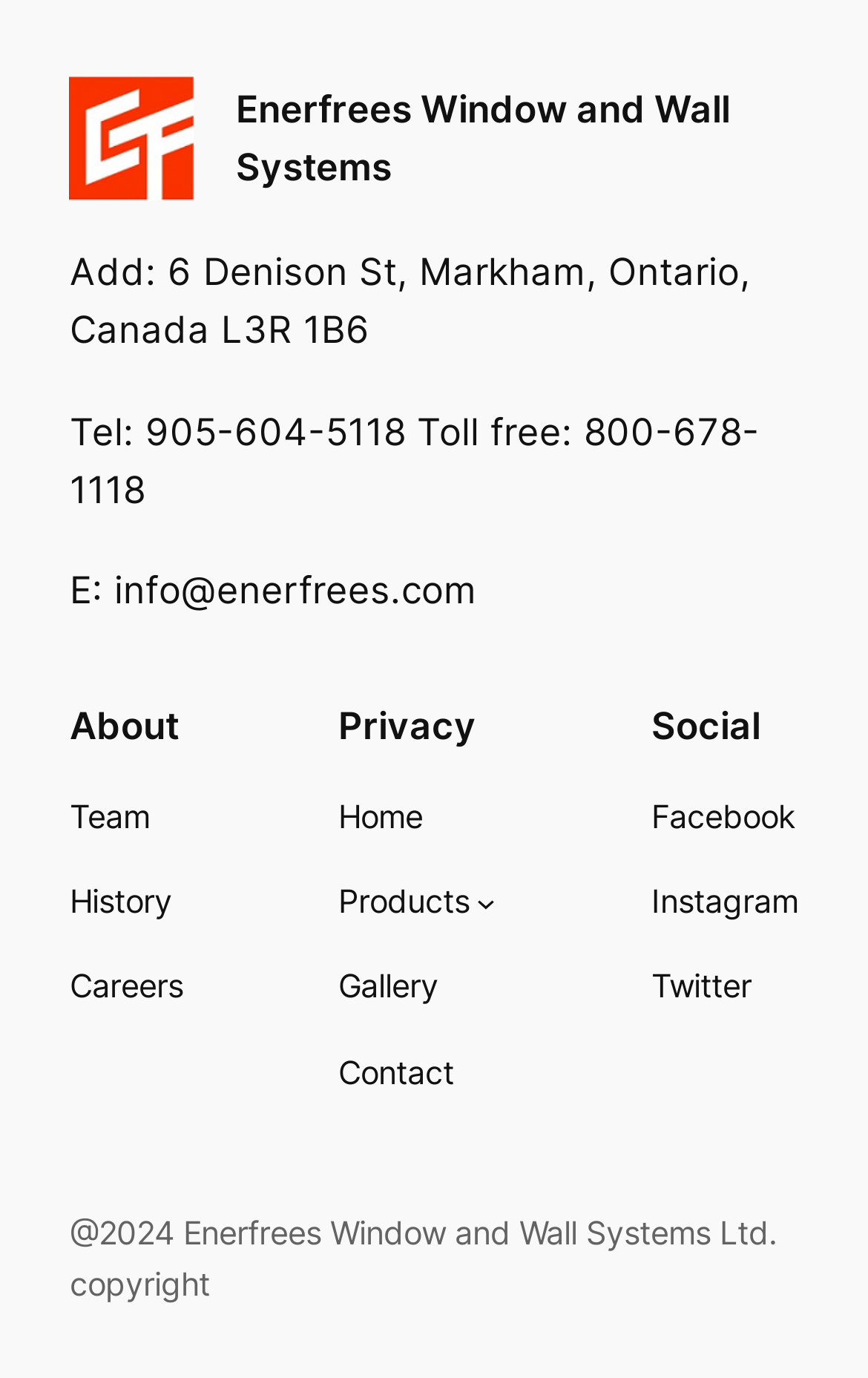Specify the bounding box coordinates of the region I need to click to perform the following instruction: "Contact the company". The coordinates must be four float numbers in the range of 0 to 1, i.e., [left, top, right, bottom].

[0.389, 0.76, 0.523, 0.796]